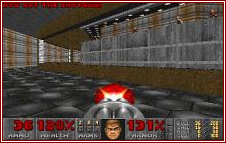Provide a short answer using a single word or phrase for the following question: 
What is the purpose of the metallic textures and beams?

To enhance atmospheric tension